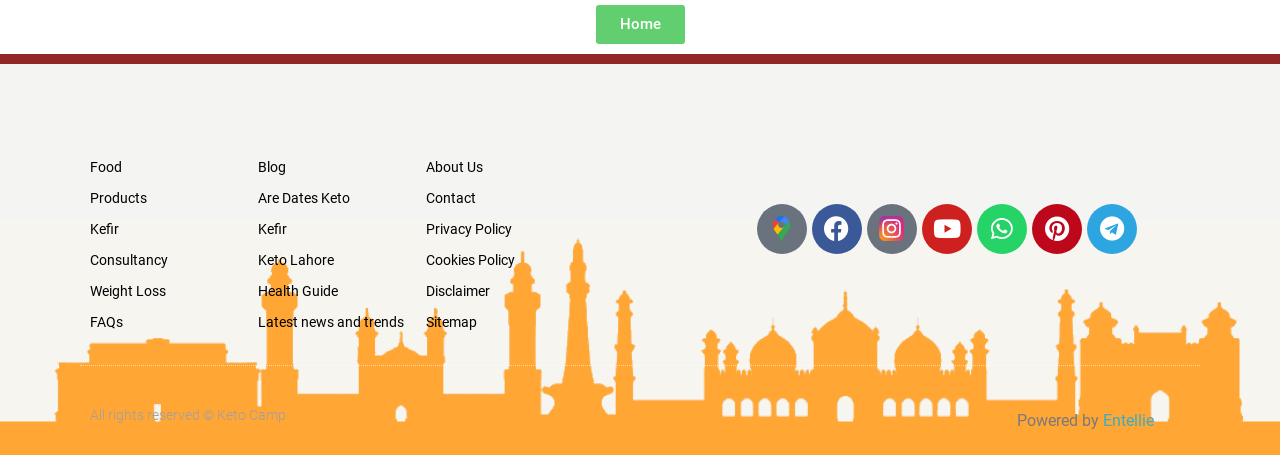Please give a succinct answer using a single word or phrase:
What is the name of the company powering this website?

Entellie